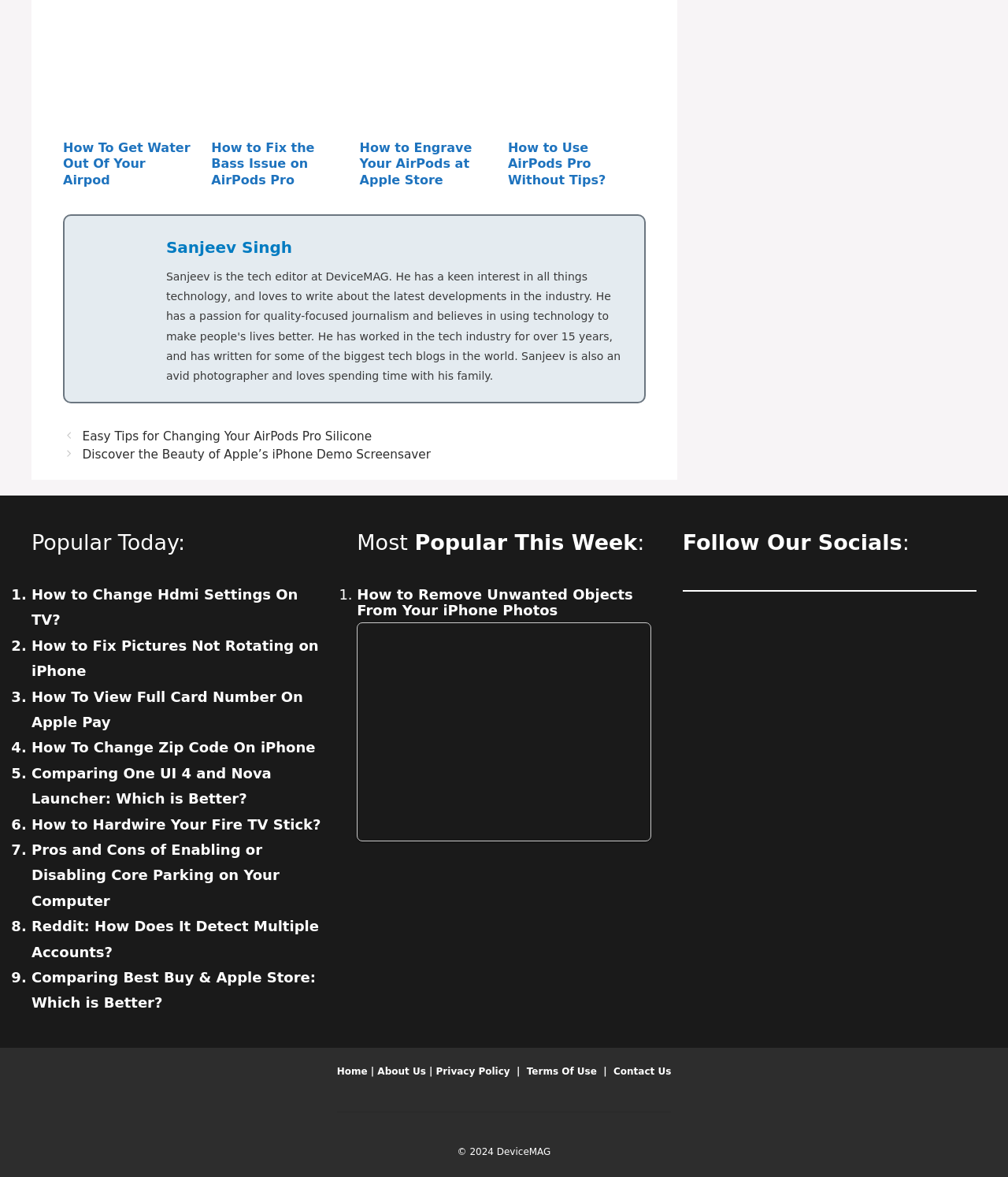Please specify the bounding box coordinates in the format (top-left x, top-left y, bottom-right x, bottom-right y), with values ranging from 0 to 1. Identify the bounding box for the UI component described as follows: Sanjeev Singh

[0.165, 0.202, 0.29, 0.218]